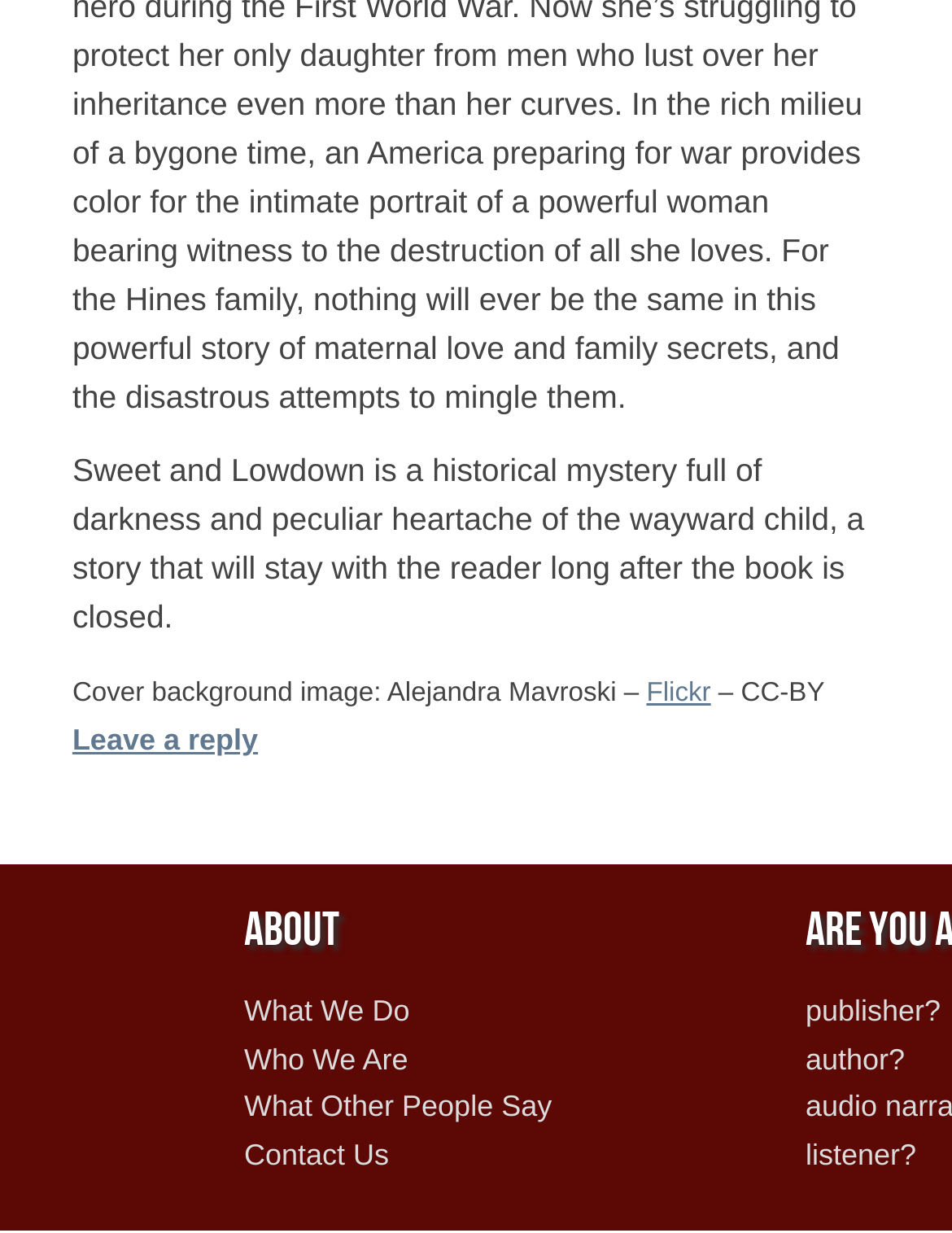Highlight the bounding box coordinates of the element that should be clicked to carry out the following instruction: "Visit Flickr". The coordinates must be given as four float numbers ranging from 0 to 1, i.e., [left, top, right, bottom].

[0.679, 0.551, 0.747, 0.574]